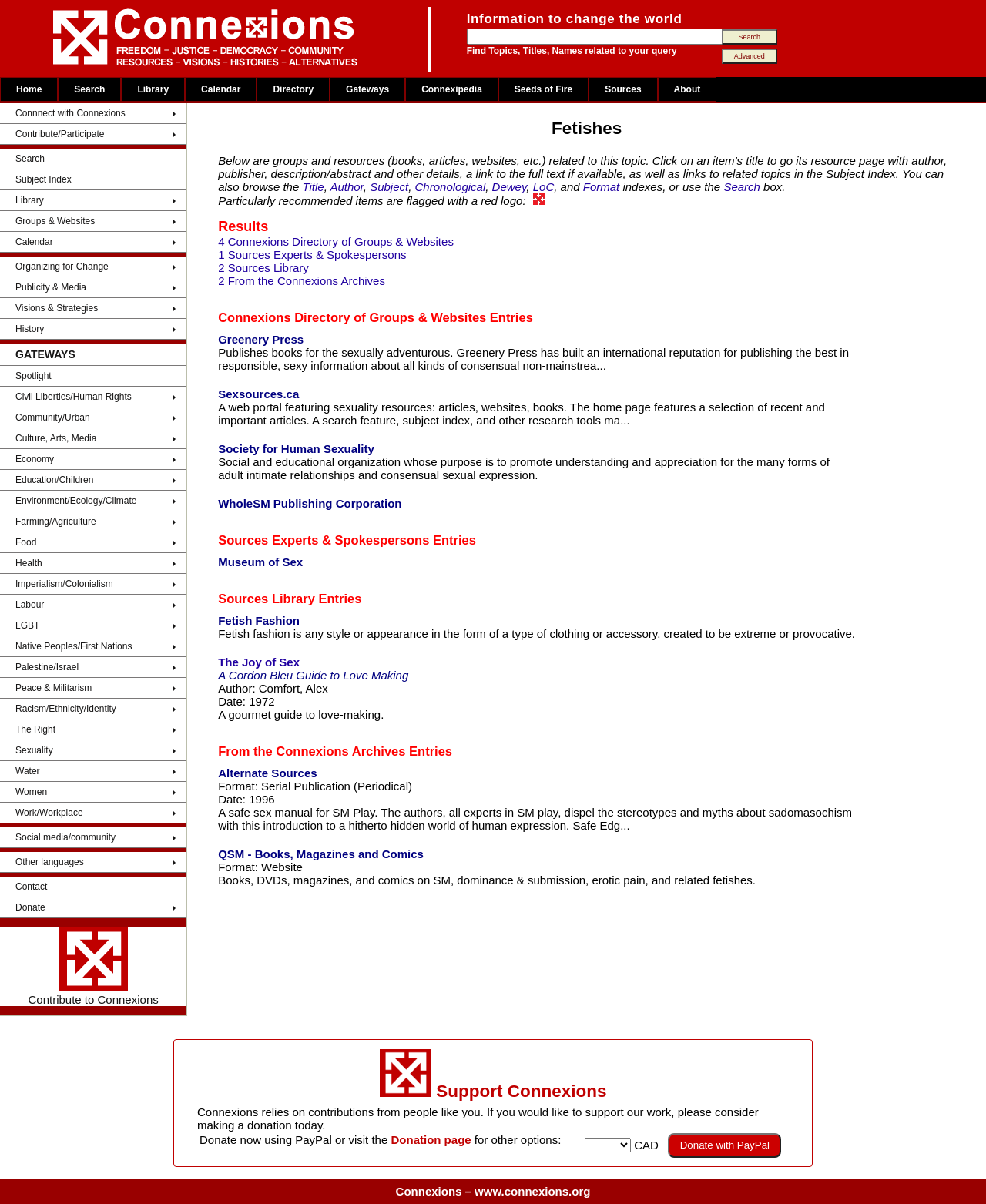Provide a brief response in the form of a single word or phrase:
What is the text of the first link on the webpage?

Home